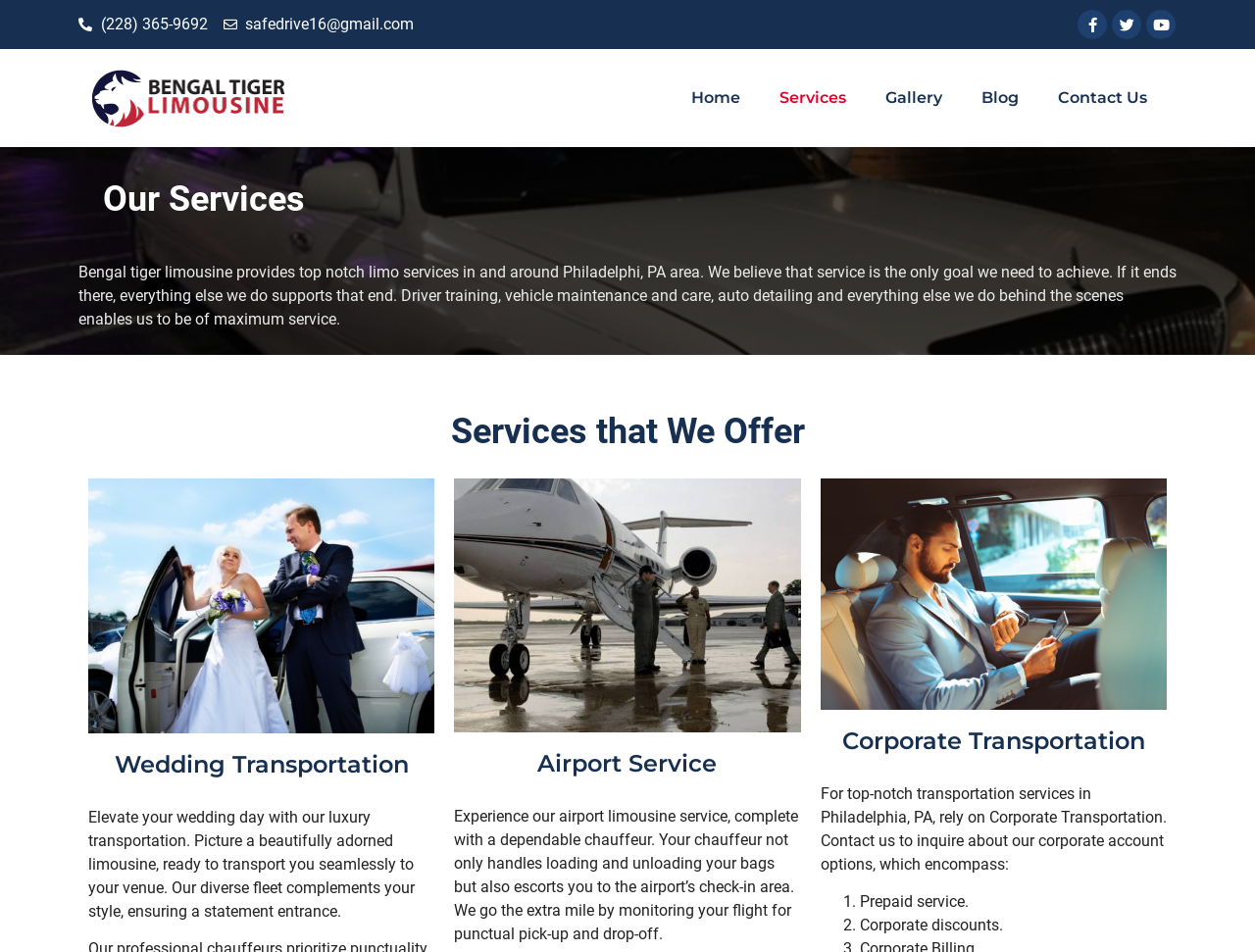Please predict the bounding box coordinates of the element's region where a click is necessary to complete the following instruction: "Call the phone number". The coordinates should be represented by four float numbers between 0 and 1, i.e., [left, top, right, bottom].

[0.062, 0.013, 0.165, 0.038]